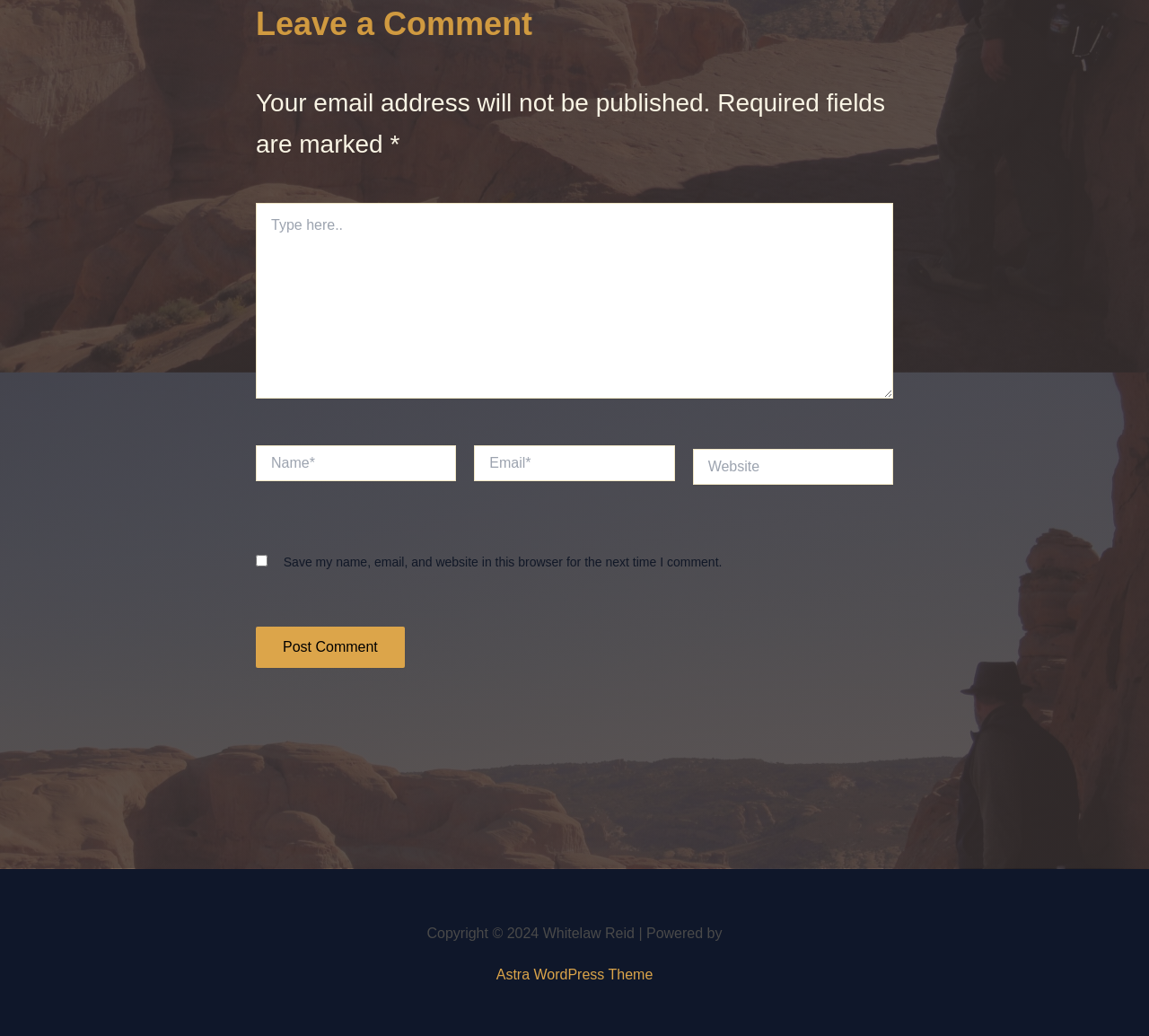Utilize the information from the image to answer the question in detail:
What is the purpose of the checkbox?

The checkbox is labeled 'Save my name, email, and website in this browser for the next time I comment.' This suggests that its purpose is to save the user's comment information for future use.